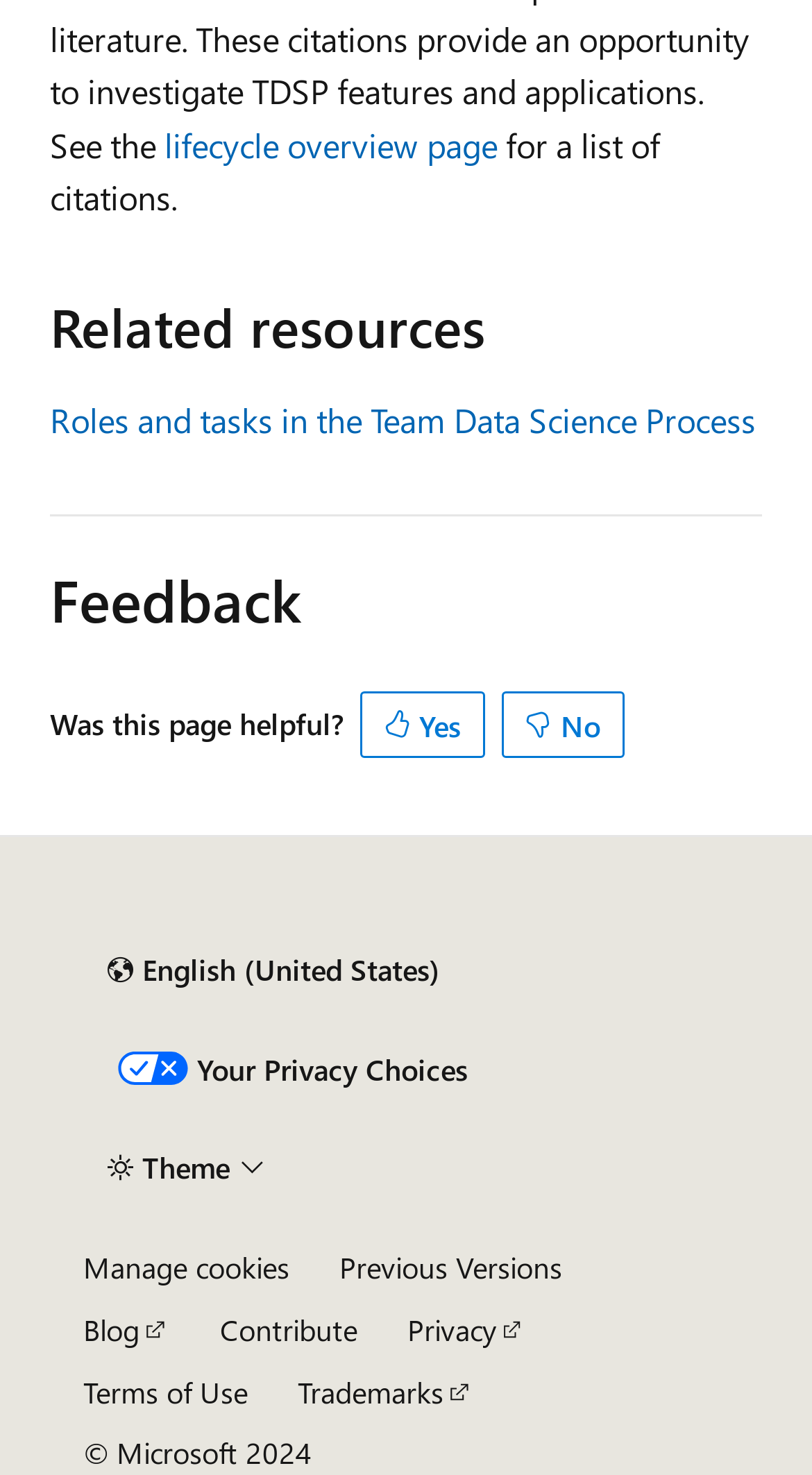What is the purpose of the 'Theme' button?
Please ensure your answer to the question is detailed and covers all necessary aspects.

The 'Theme' button is located near the bottom of the page and has a description that says 'controls: theme-menu', which suggests that it is used to change the theme of the page.